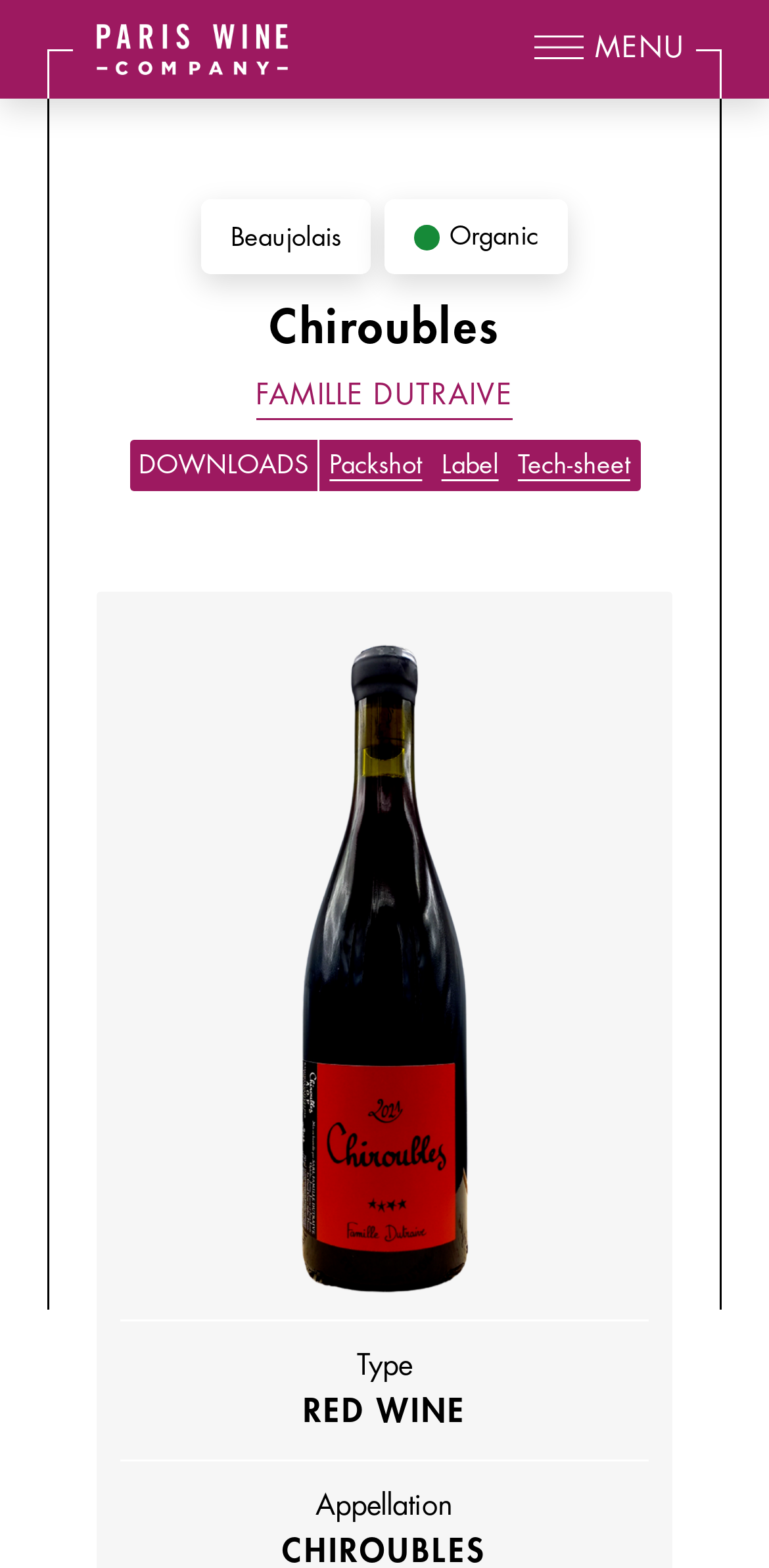Summarize the contents and layout of the webpage in detail.

The webpage is about Chiroubles, a wine from Paris Wine Company. At the top left, there is a Paris Wine Company logo, a white line logo on a dark background. On the top right, there is a "MENU" button. 

Below the logo, there is a header section with several links and headings. The heading "Chiroubles" is prominently displayed, followed by "FAMILLE DUTRAIVE" which is also a link. There are links to "Beaujolais" and "Organic" on the left side of the header section. 

In the middle of the header section, there is a section with links to "DOWNLOADS", "Packshot", "Label", and "Tech-sheet". Below this section, there is a large image of a wine bottle, labeled as "Pack Shot Famille Dutraive, -Chirouble- 2021". 

At the bottom of the page, there are two headings, "Type" and "Appellation", with "RED WINE" written in a larger font.